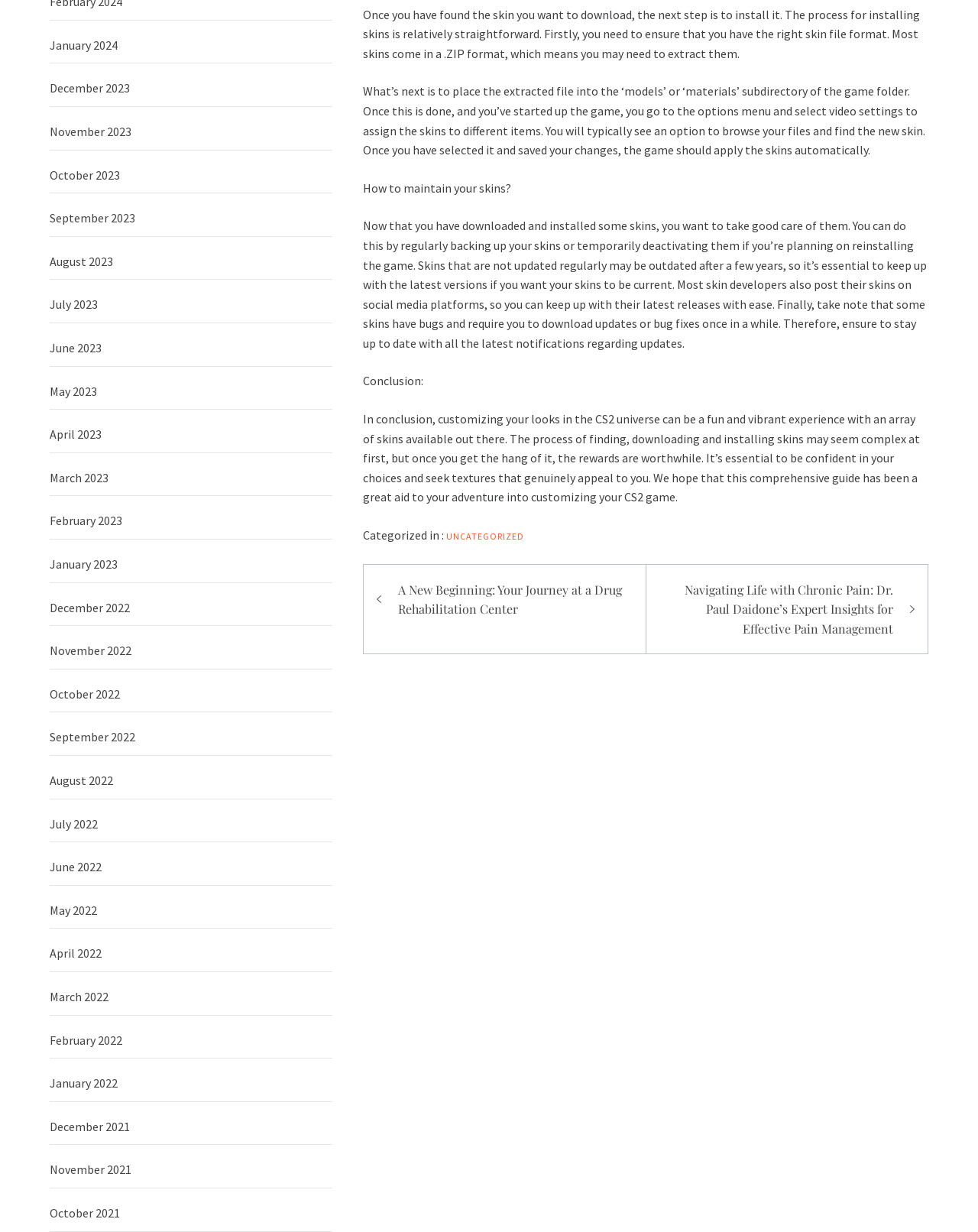What is the category of the current post?
Please give a detailed and elaborate explanation in response to the question.

The footer section of the webpage indicates that the current post is categorized as 'UNCATEGORIZED', suggesting that it does not fit into a specific category or topic.